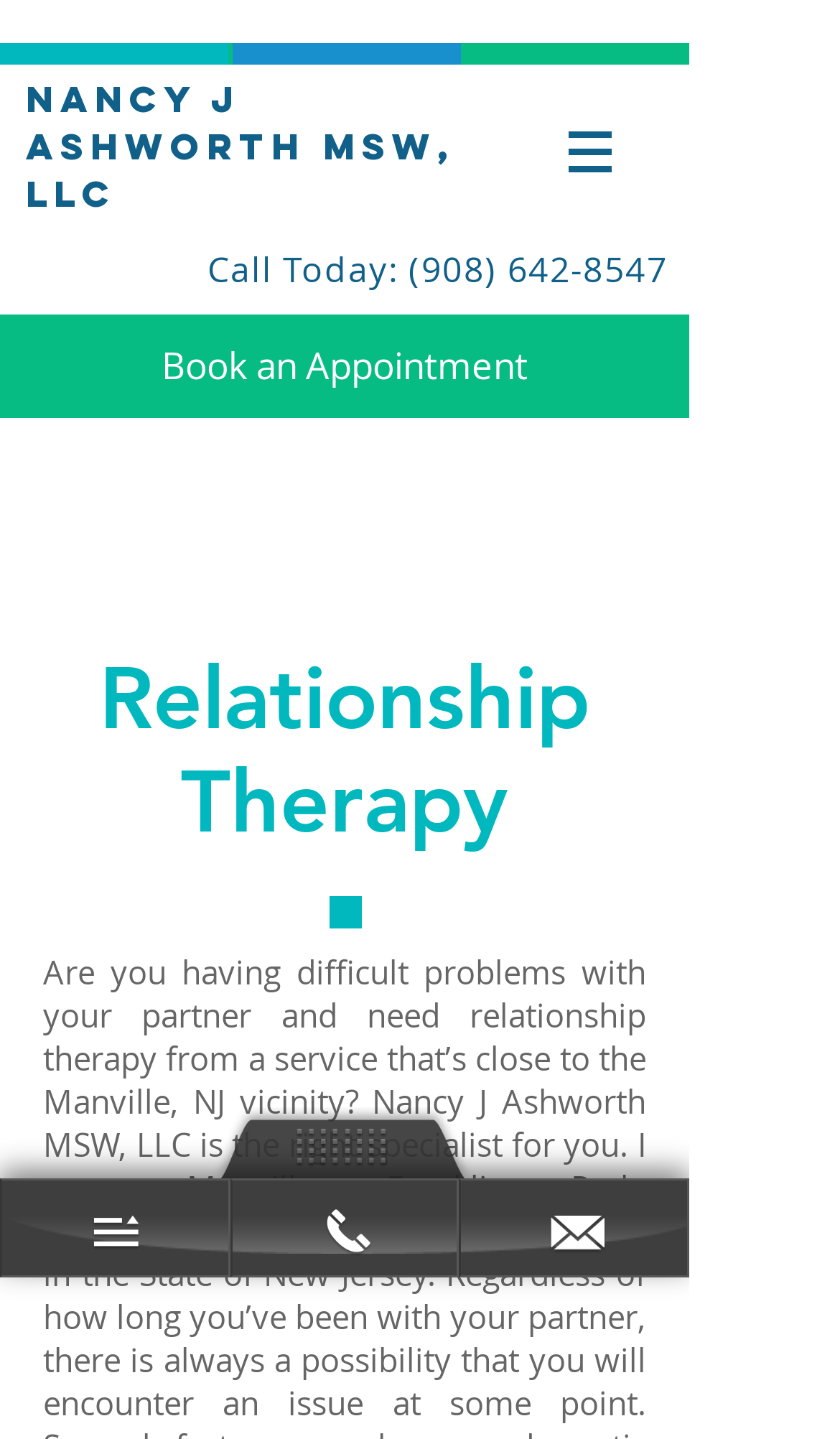Determine the bounding box for the HTML element described here: "Nancy J Ashworth MSW, LLC". The coordinates should be given as [left, top, right, bottom] with each number being a float between 0 and 1.

[0.031, 0.052, 0.544, 0.151]